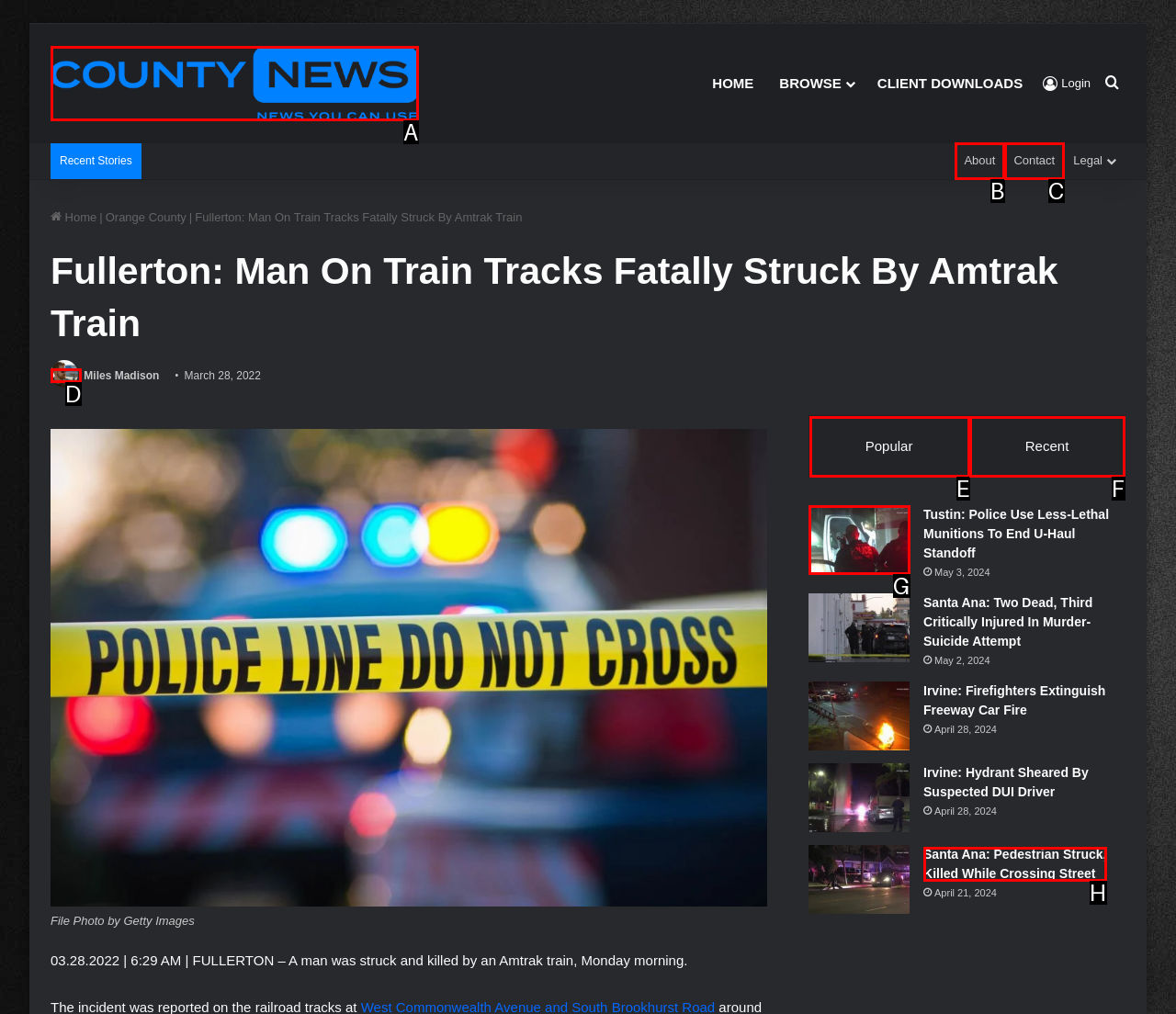Which option should I select to accomplish the task: View the 'Photo of Miles Madison'? Respond with the corresponding letter from the given choices.

D